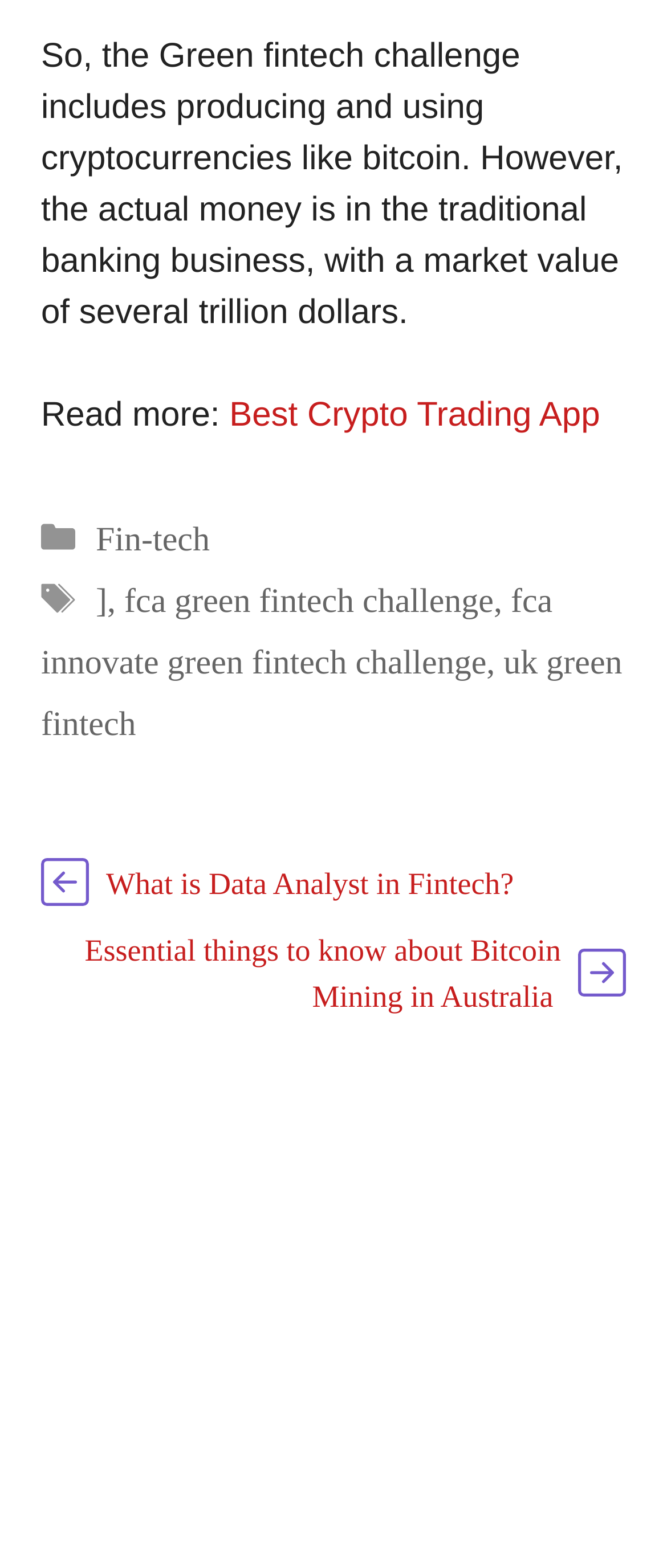What is the category of the article?
Give a comprehensive and detailed explanation for the question.

The category of the article is Fin-tech, which is mentioned in the footer section under the 'Categories' label. This label is located at bounding box coordinates [0.141, 0.328, 0.36, 0.352].